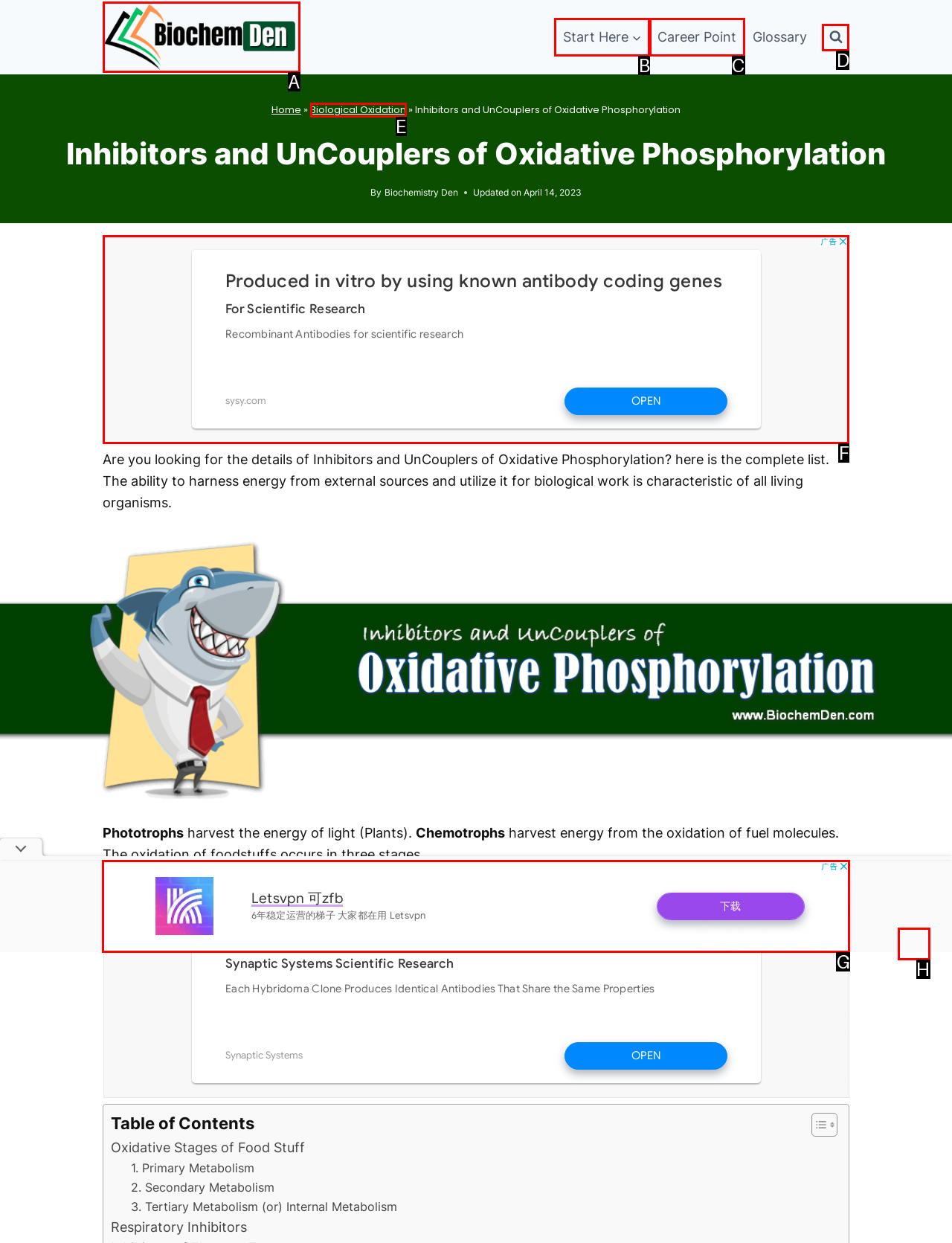Identify the letter of the UI element that fits the description: aria-label="Advertisement" name="aswift_1" title="Advertisement"
Respond with the letter of the option directly.

F